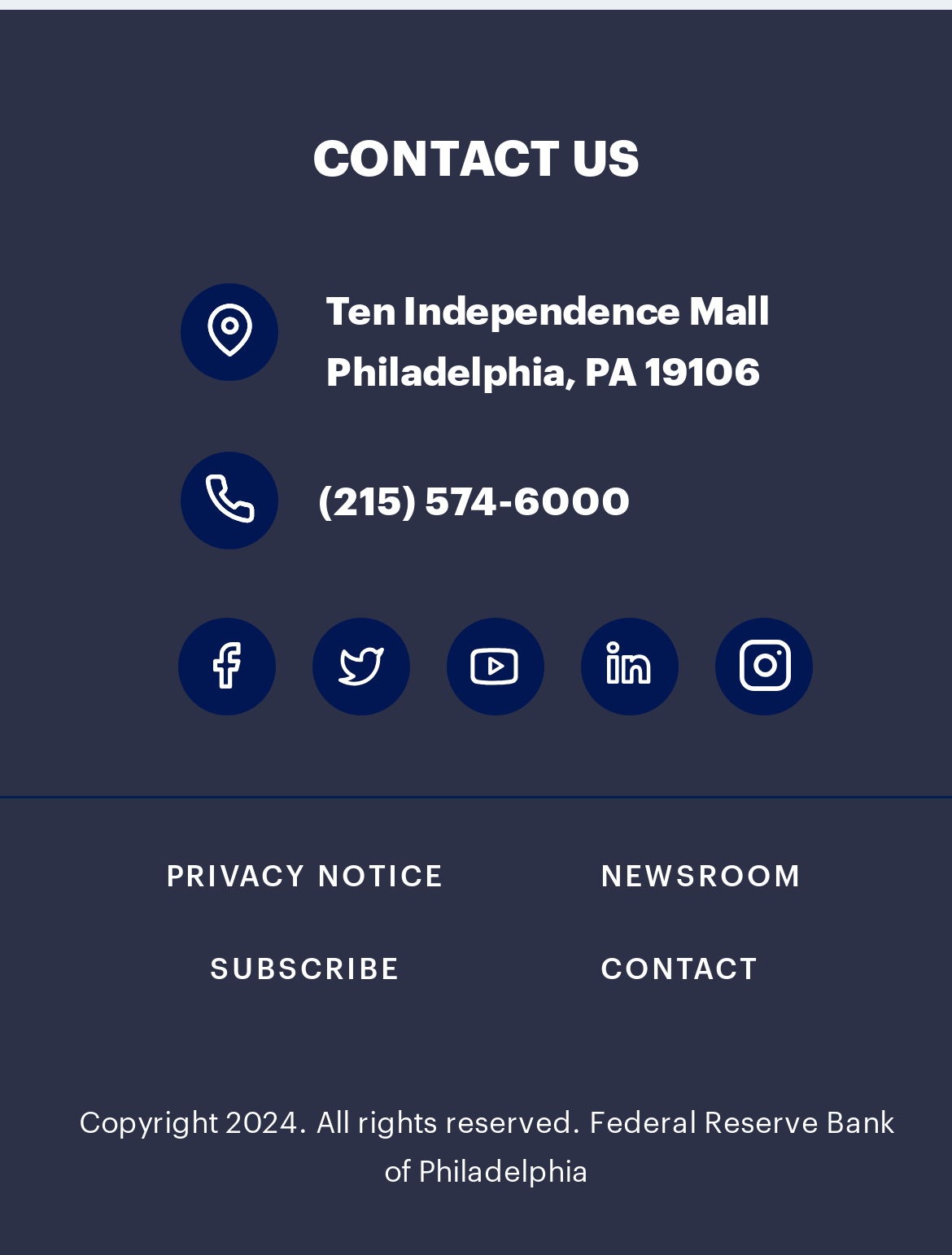Bounding box coordinates are specified in the format (top-left x, top-left y, bottom-right x, bottom-right y). All values are floating point numbers bounded between 0 and 1. Please provide the bounding box coordinate of the region this sentence describes: HC3i

None